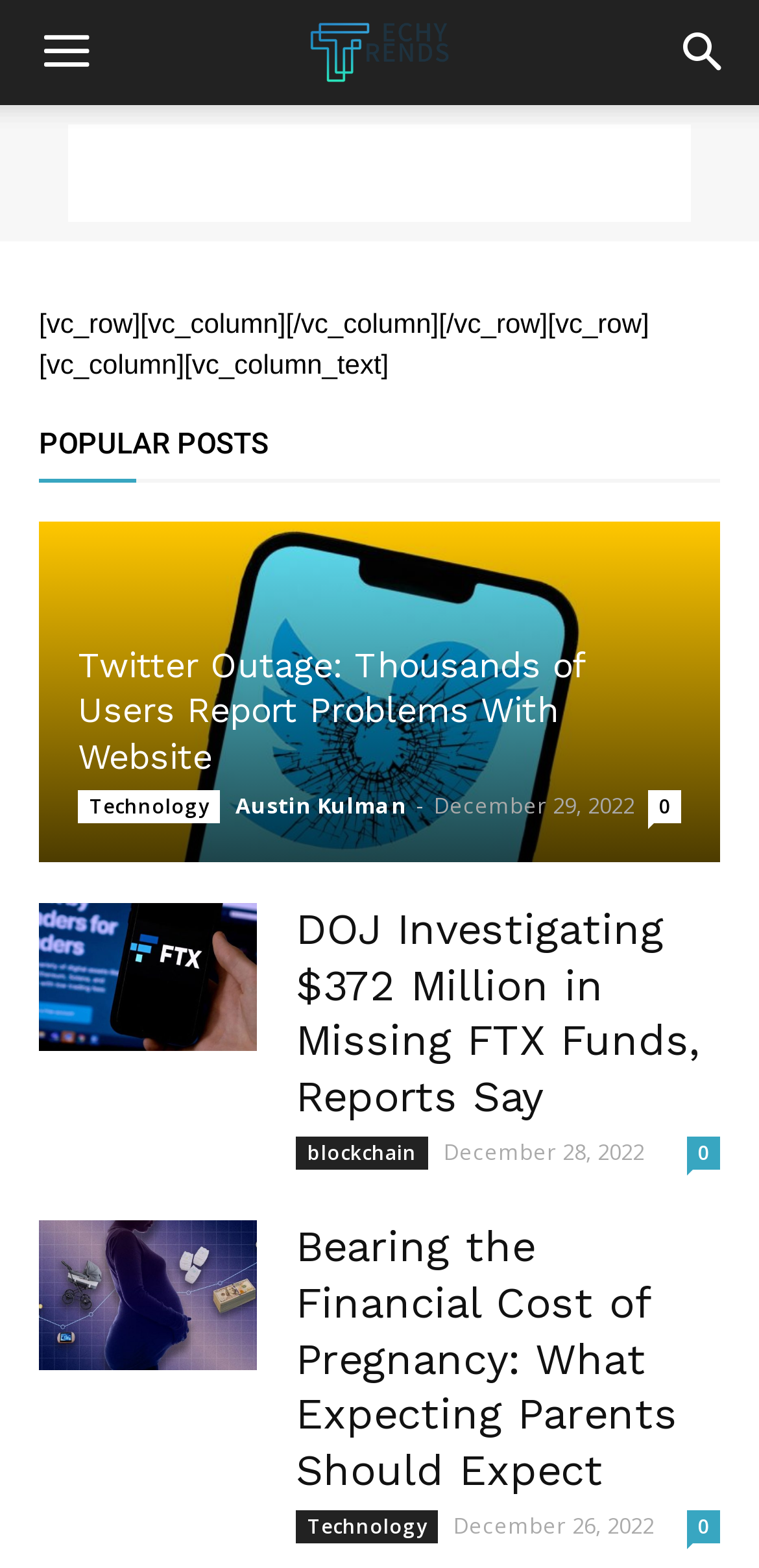Highlight the bounding box coordinates of the element that should be clicked to carry out the following instruction: "Load more posts". The coordinates must be given as four float numbers ranging from 0 to 1, i.e., [left, top, right, bottom].

None